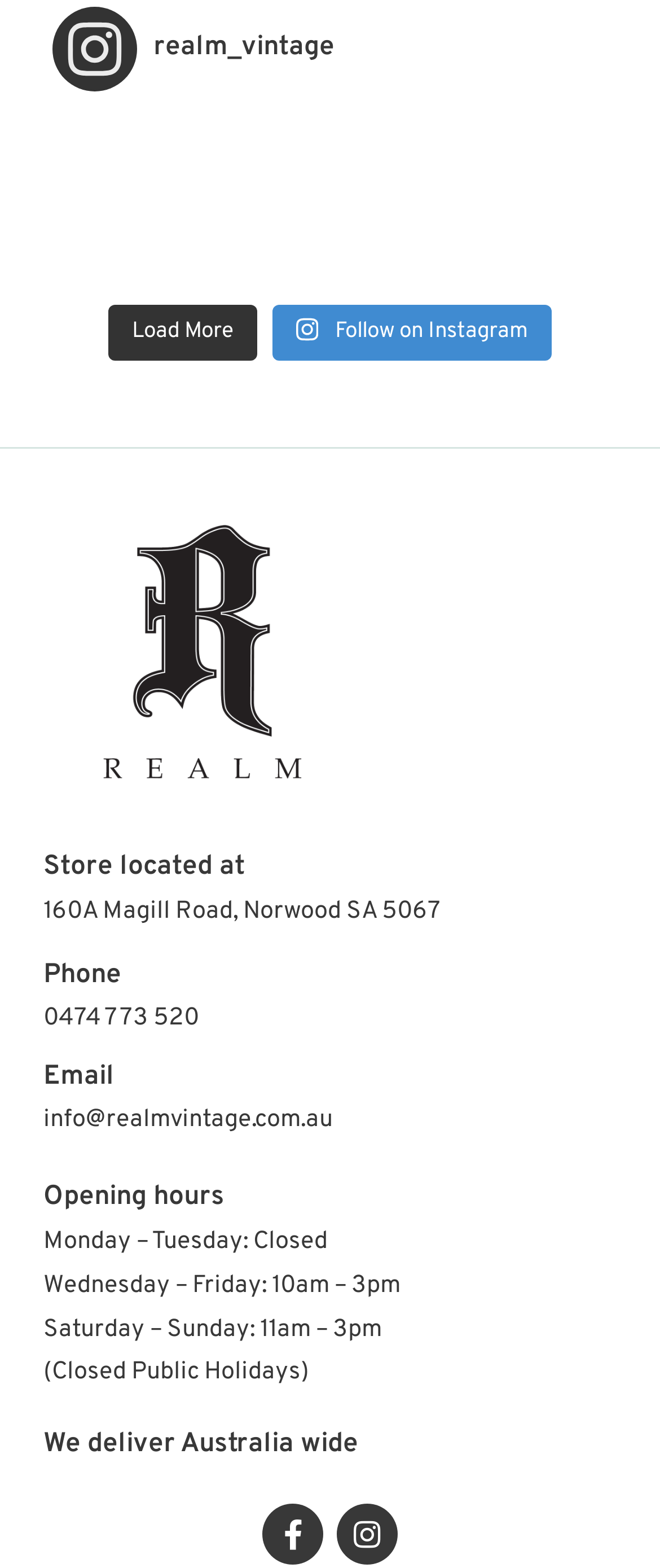Find the bounding box coordinates of the element to click in order to complete this instruction: "Follow on Instagram". The bounding box coordinates must be four float numbers between 0 and 1, denoted as [left, top, right, bottom].

[0.413, 0.194, 0.836, 0.23]